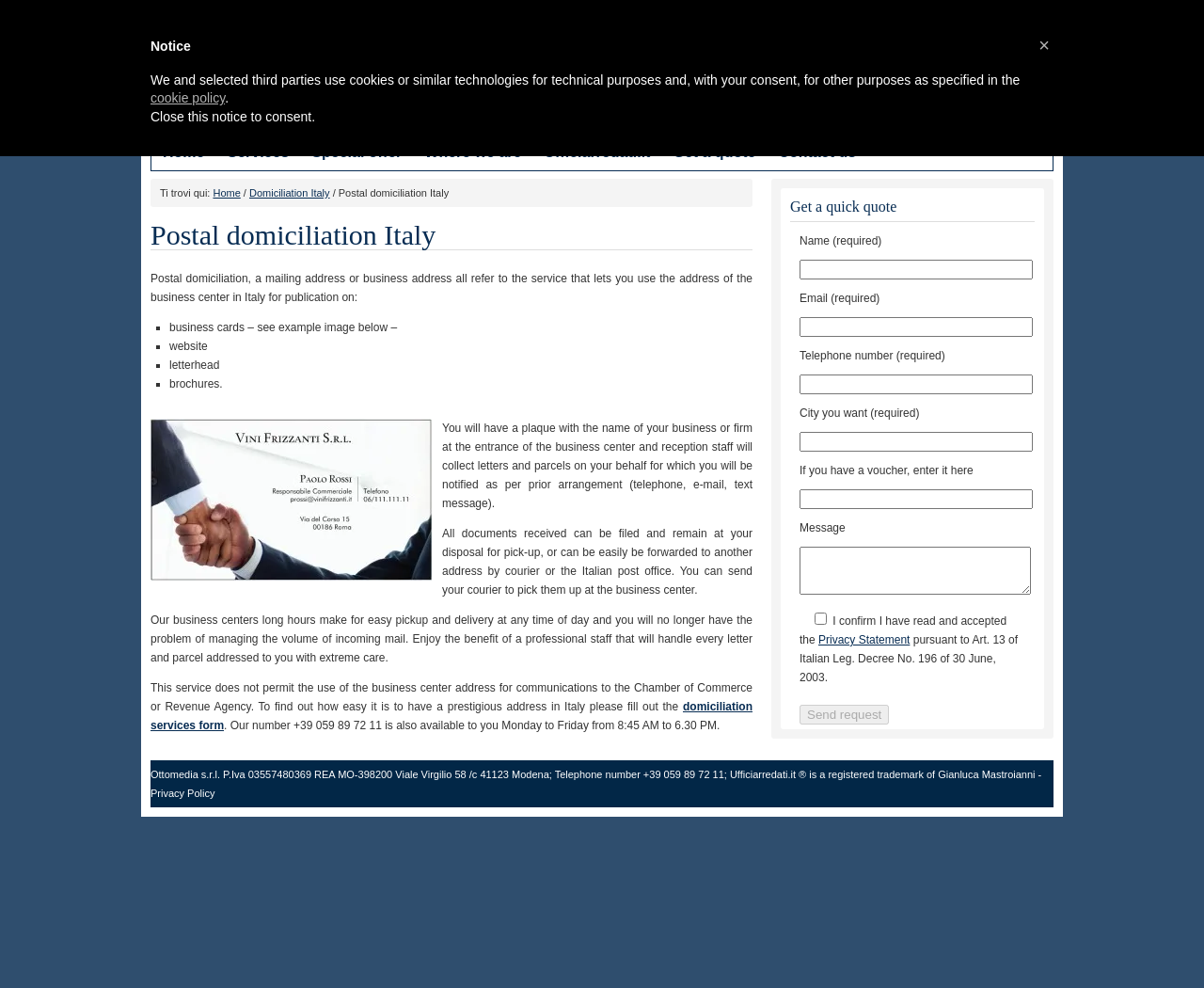Look at the image and answer the question in detail:
What is the purpose of the business center address?

The business center address is used for publication on business cards, website, letterhead, and brochures, as mentioned in the webpage content.